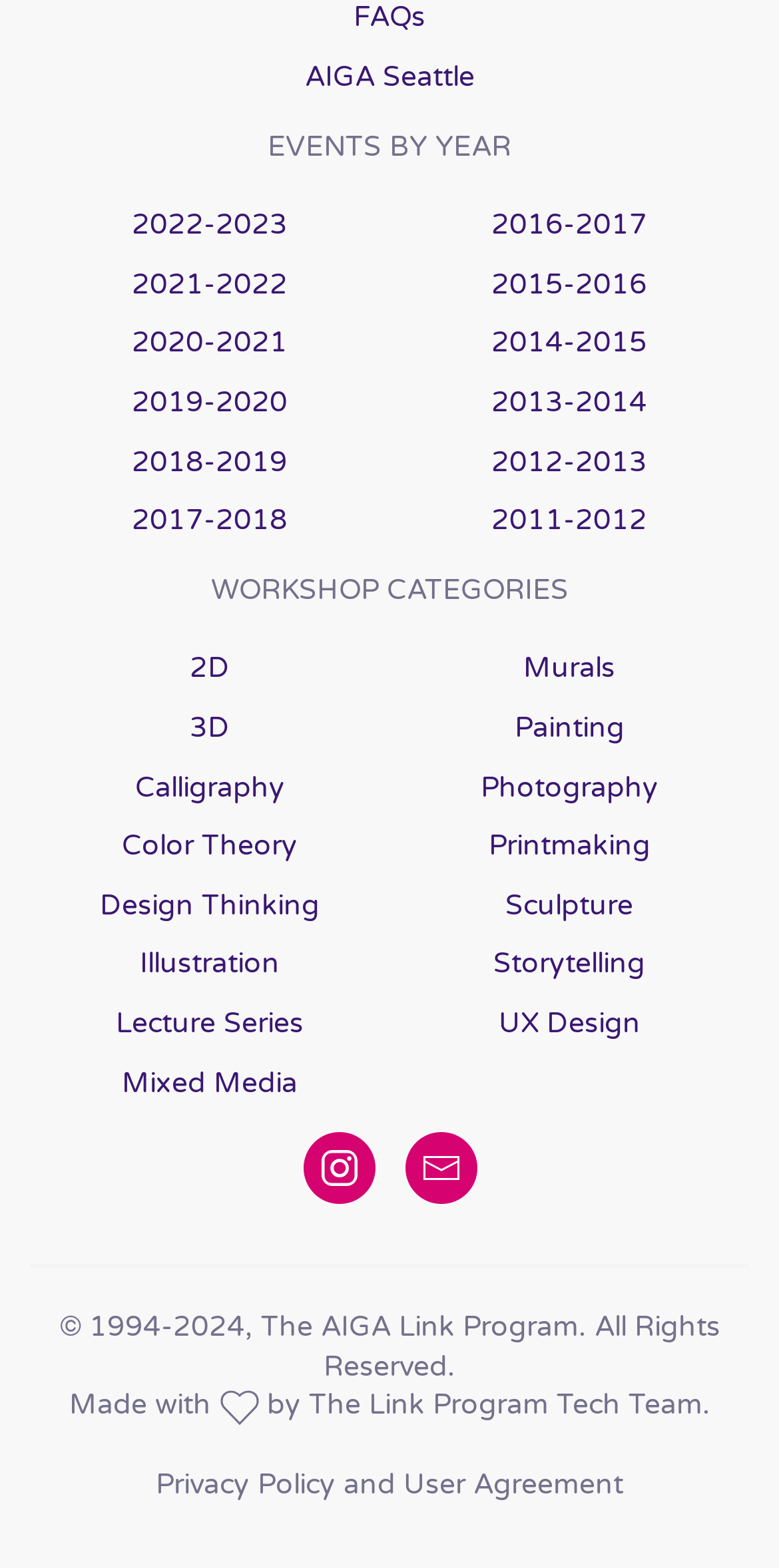Indicate the bounding box coordinates of the element that needs to be clicked to satisfy the following instruction: "Explore 2D workshop category". The coordinates should be four float numbers between 0 and 1, i.e., [left, top, right, bottom].

[0.244, 0.416, 0.295, 0.437]